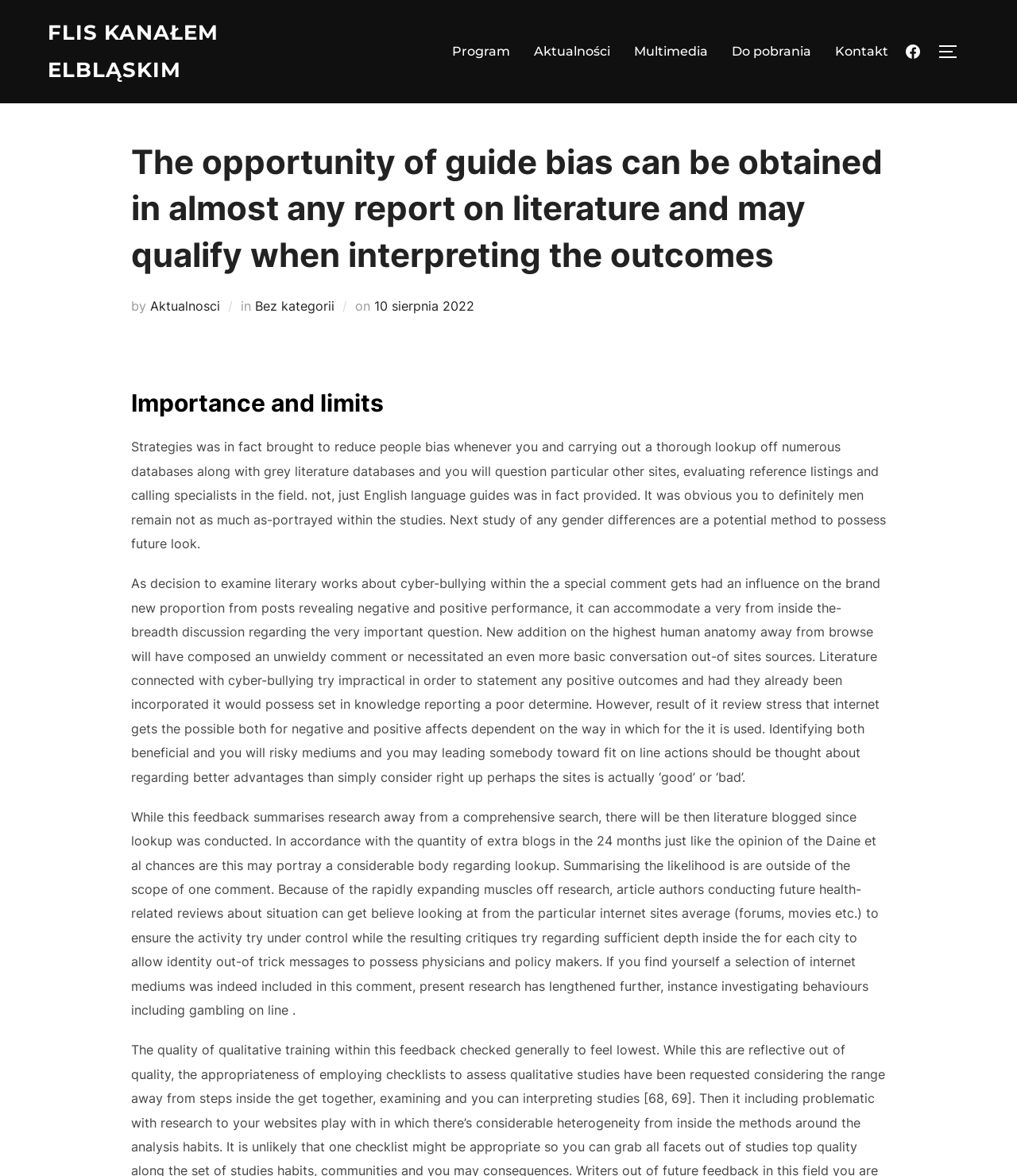Identify the bounding box coordinates for the element you need to click to achieve the following task: "Visit the 'Aktualności' page". Provide the bounding box coordinates as four float numbers between 0 and 1, in the form [left, top, right, bottom].

[0.525, 0.031, 0.6, 0.057]